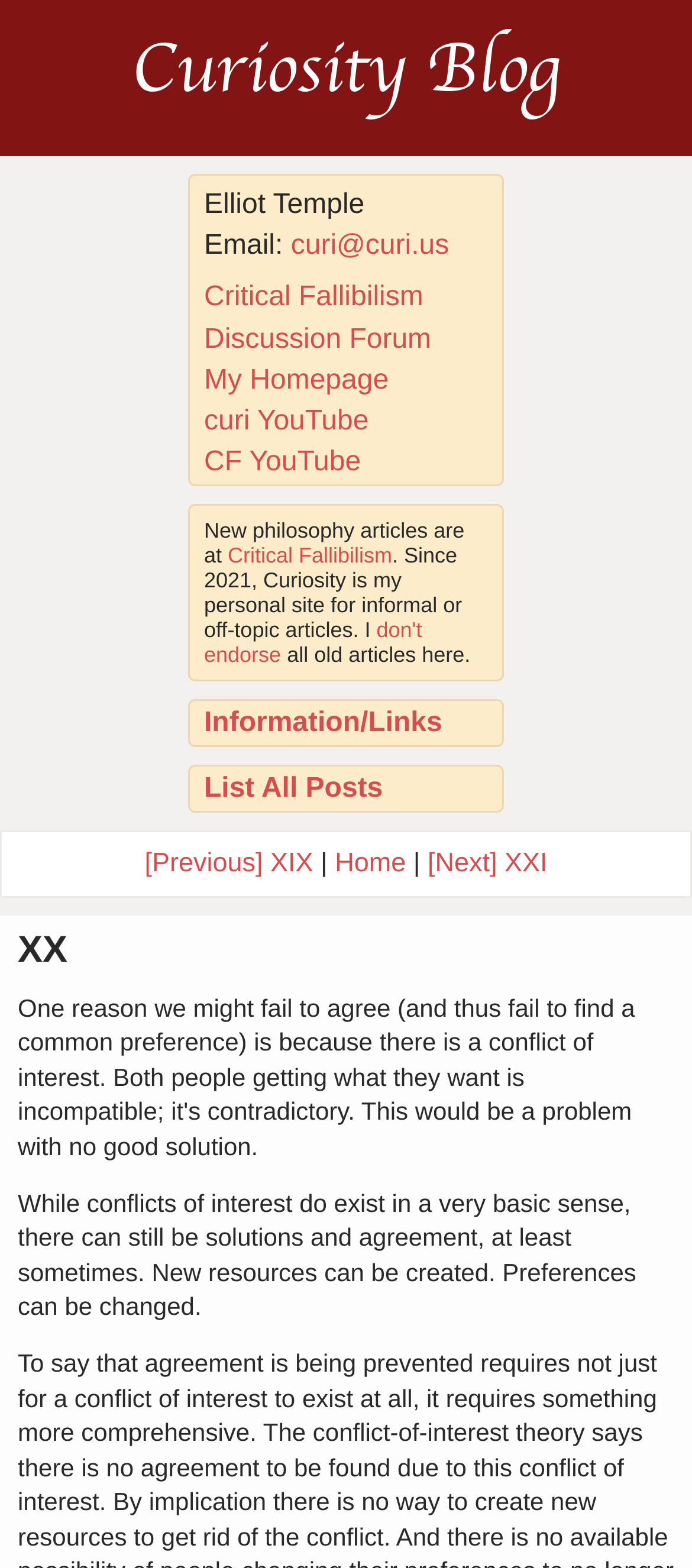Please provide a comprehensive answer to the question below using the information from the image: What is the name of the YouTube channel?

The name of the YouTube channel can be found in the top section of the webpage, where there are several links to different websites and resources, including a link to 'curi YouTube'.